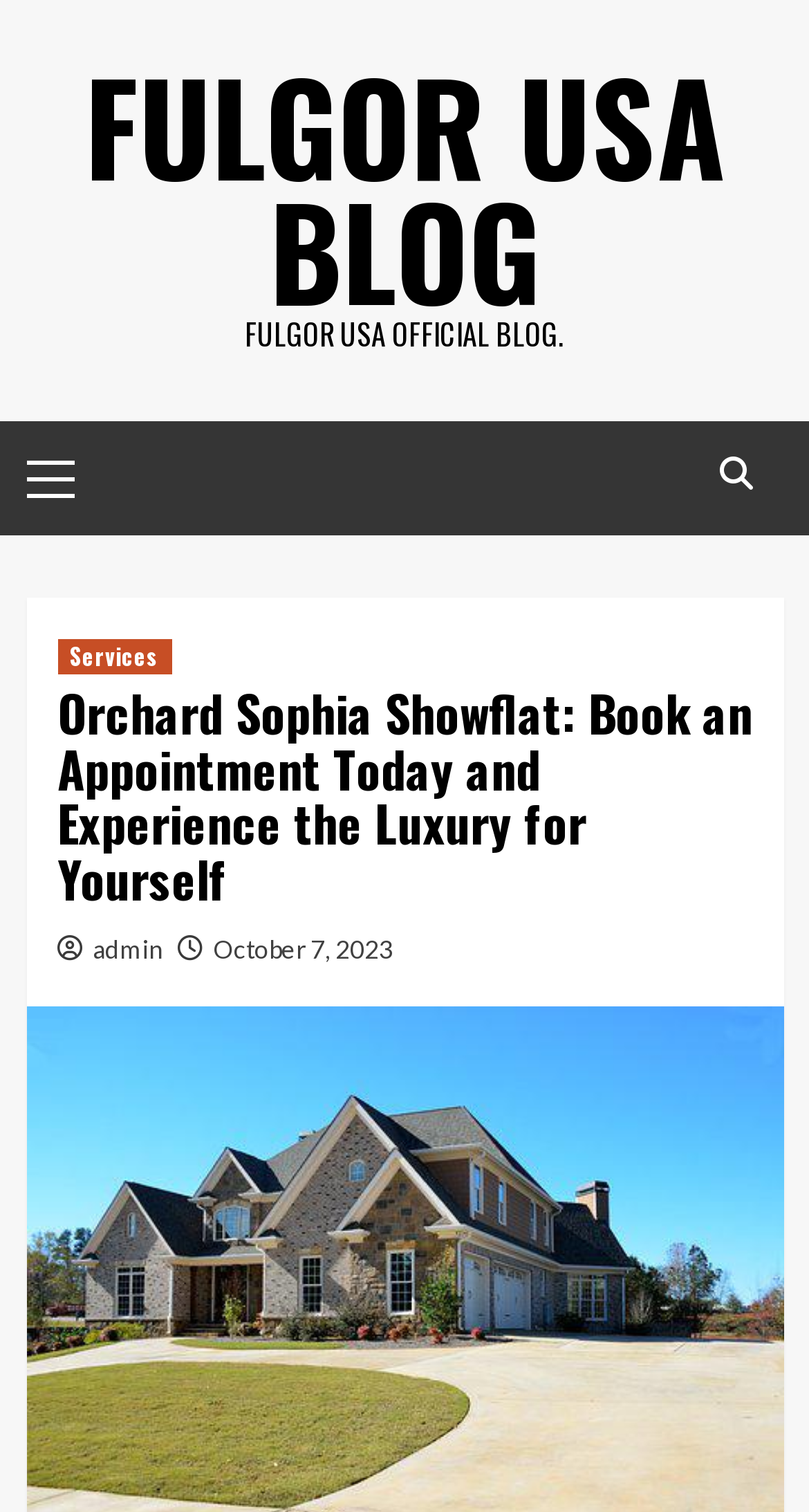With reference to the screenshot, provide a detailed response to the question below:
What is the title of the blog post?

The title of the blog post can be found at the top of the webpage, where it is written in a prominent font size and style, indicating its importance as the title of the blog post, and it is related to the topic of Orchard Sophia Showflat.